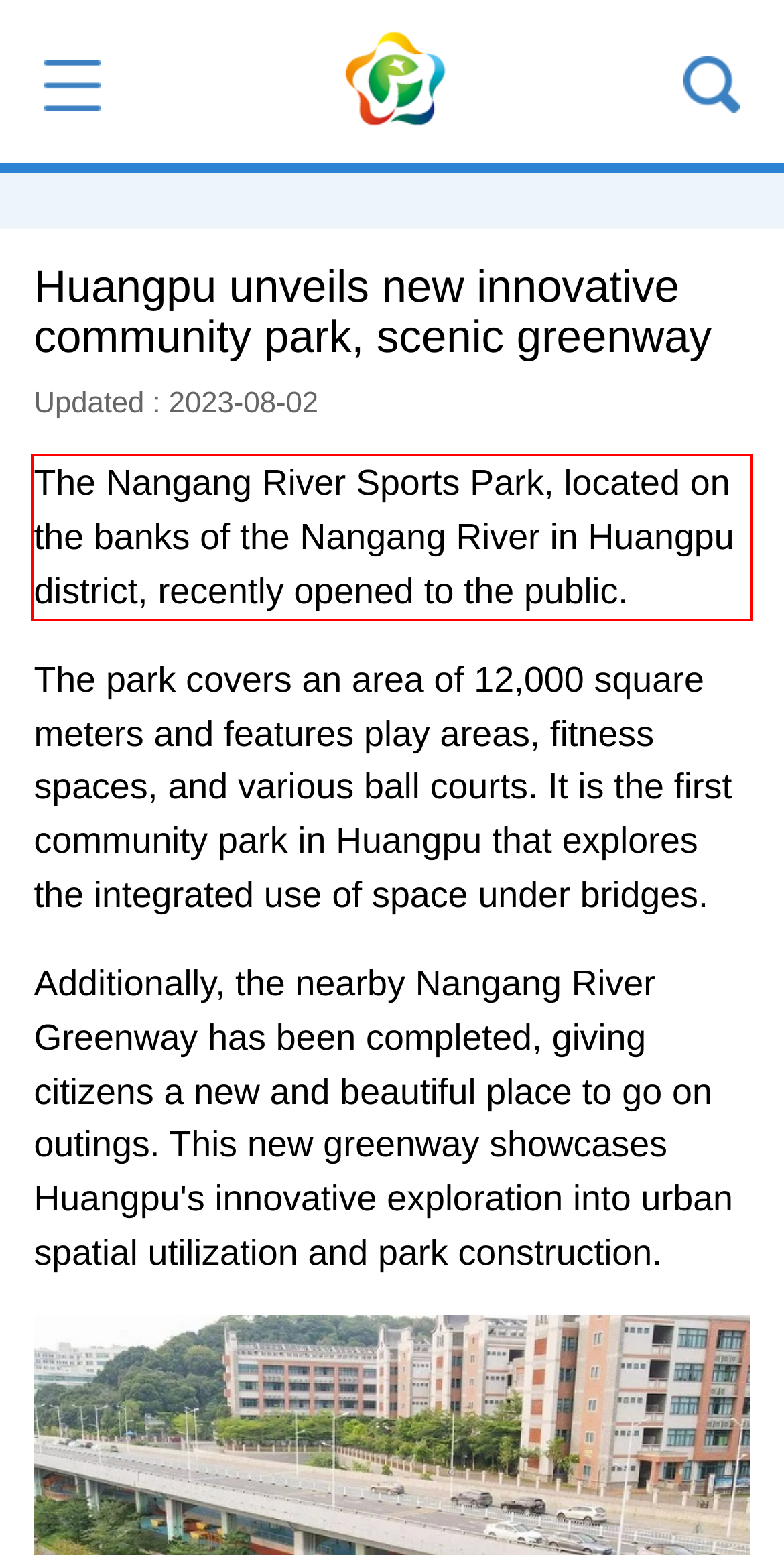From the given screenshot of a webpage, identify the red bounding box and extract the text content within it.

The Nangang River Sports Park, located on the banks of the Nangang River in Huangpu district, recently opened to the public.